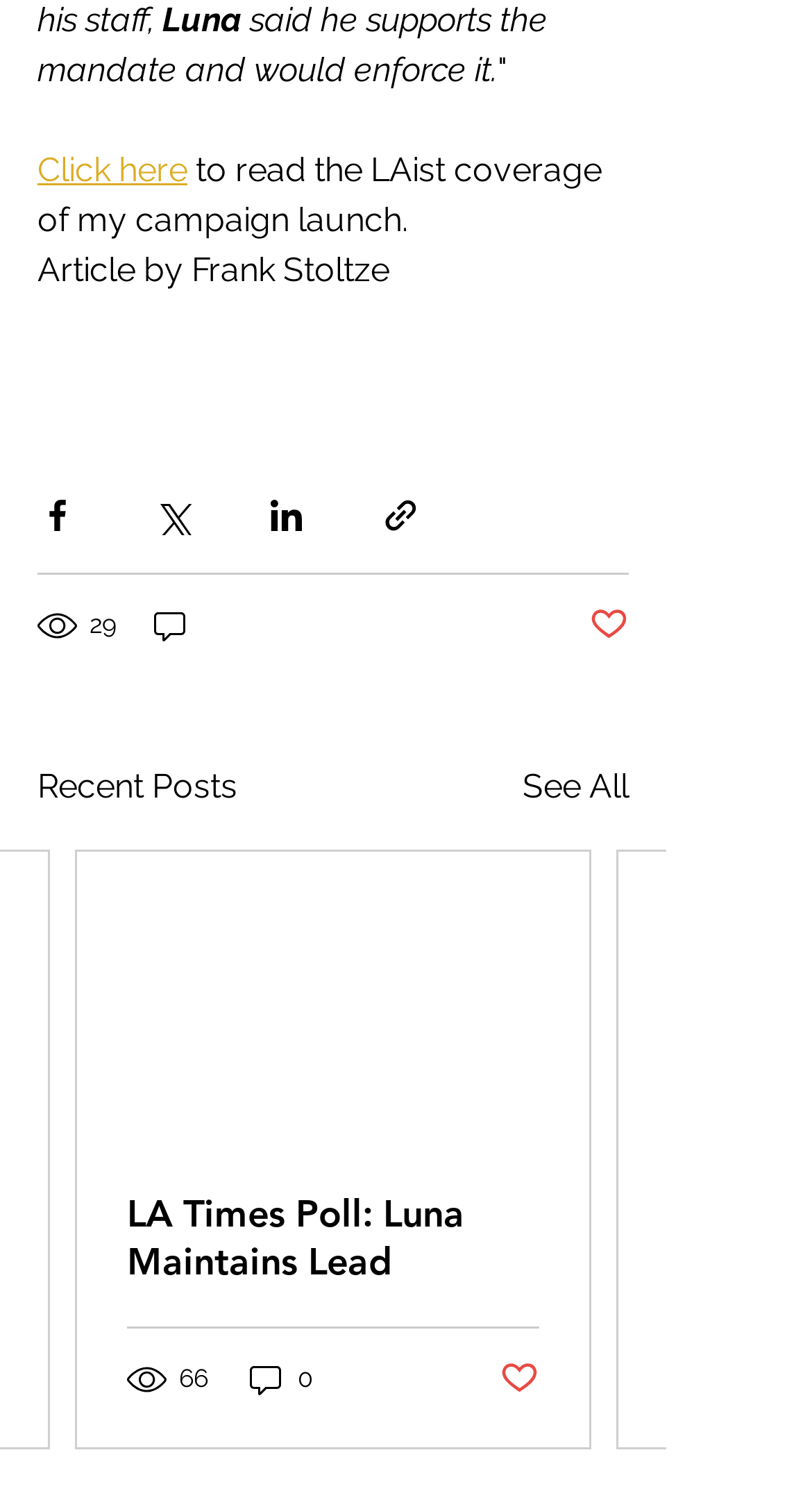Provide a brief response to the question using a single word or phrase: 
How many comments does the second post have?

0 comments